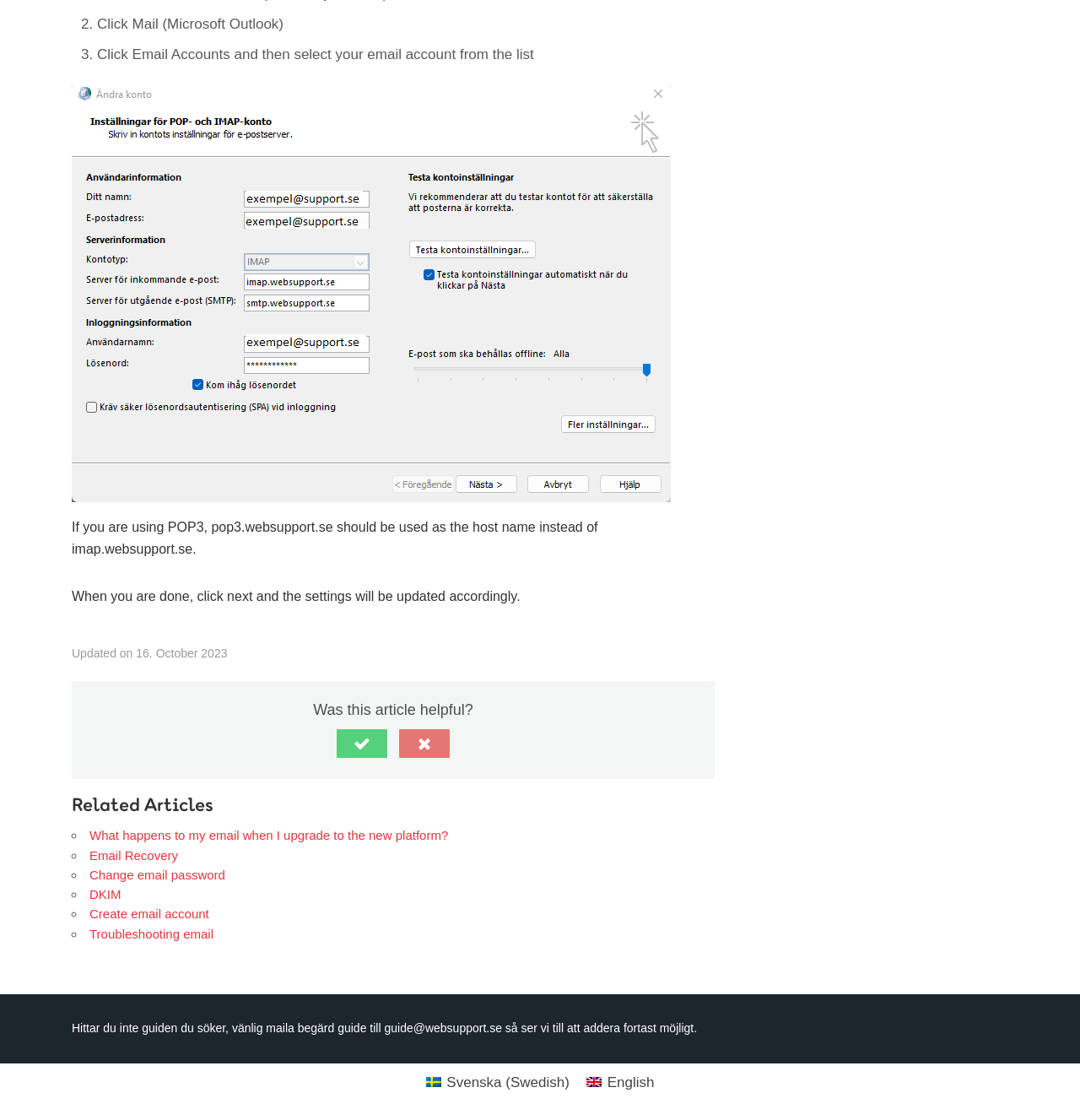What languages are available for the webpage? Analyze the screenshot and reply with just one word or a short phrase.

Swedish and English